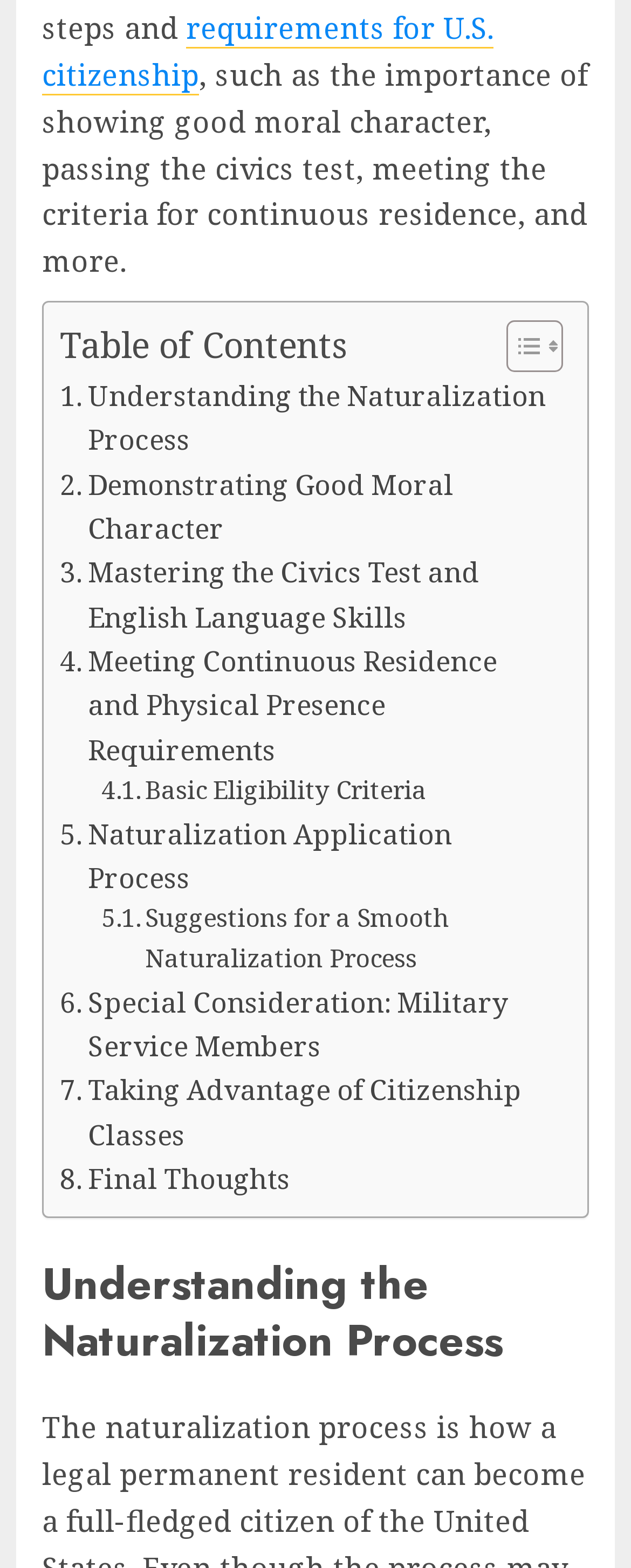Please determine the bounding box coordinates of the element's region to click for the following instruction: "Click on the link to learn about the requirements for U.S. citizenship".

[0.067, 0.005, 0.782, 0.061]